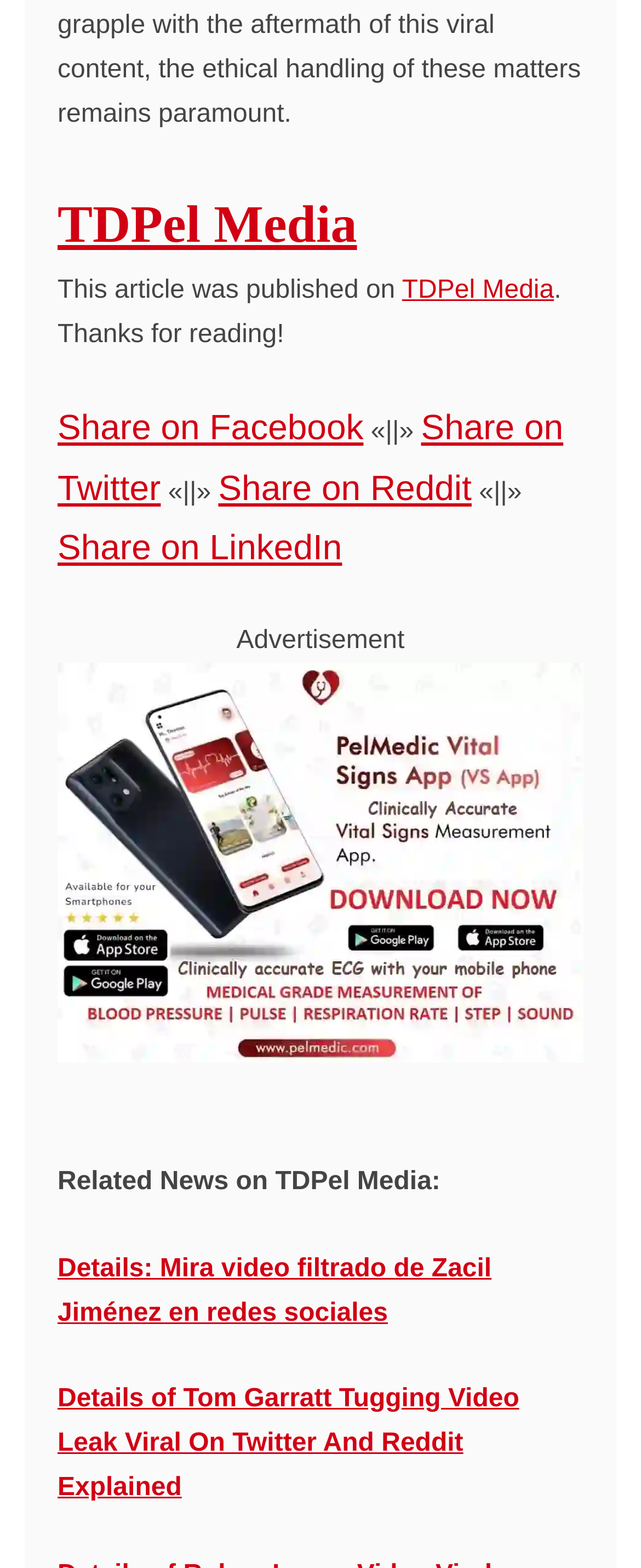What is the name of the app that can be downloaded?
Utilize the information in the image to give a detailed answer to the question.

The webpage has a link to download an app, which is referred to as the 'Vital Signs App' or 'VS App'.